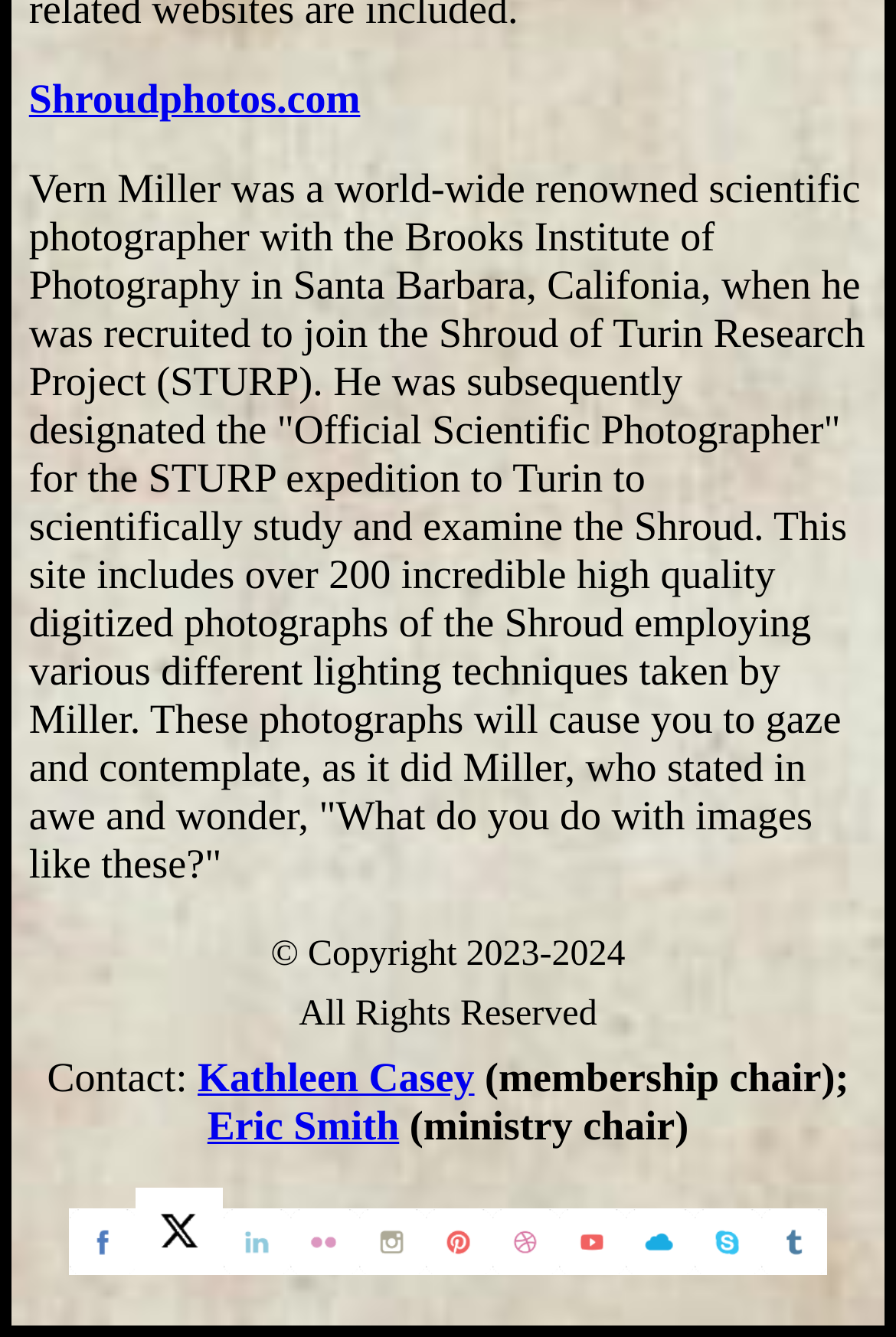Given the element description: "title="FaceBook"", predict the bounding box coordinates of this UI element. The coordinates must be four float numbers between 0 and 1, given as [left, top, right, bottom].

[0.077, 0.931, 0.152, 0.96]